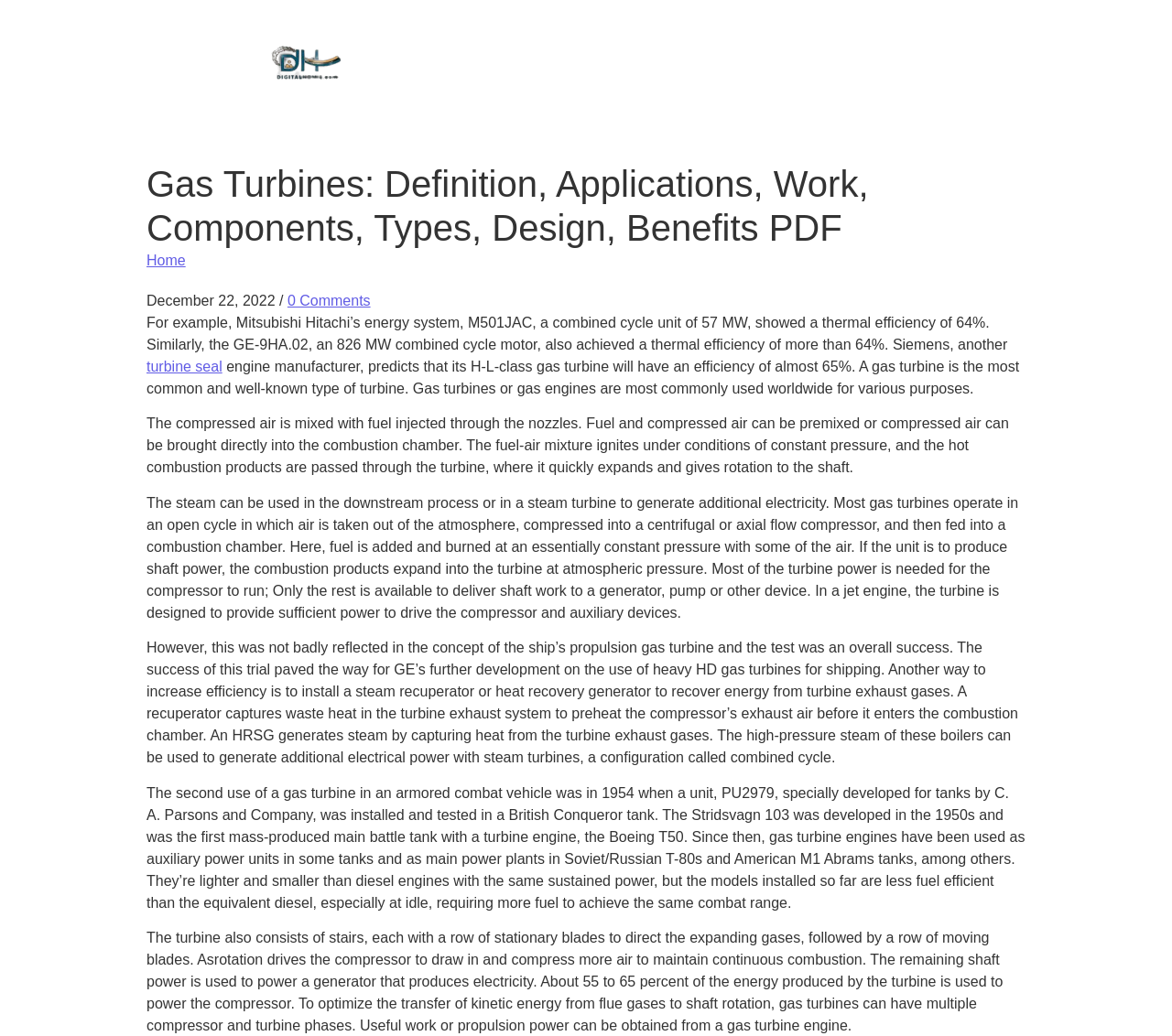Examine the image carefully and respond to the question with a detailed answer: 
What is the purpose of a steam recuperator?

A steam recuperator is used to recover energy from turbine exhaust gases, which can be used to preheat the compressor's exhaust air before it enters the combustion chamber, increasing efficiency.